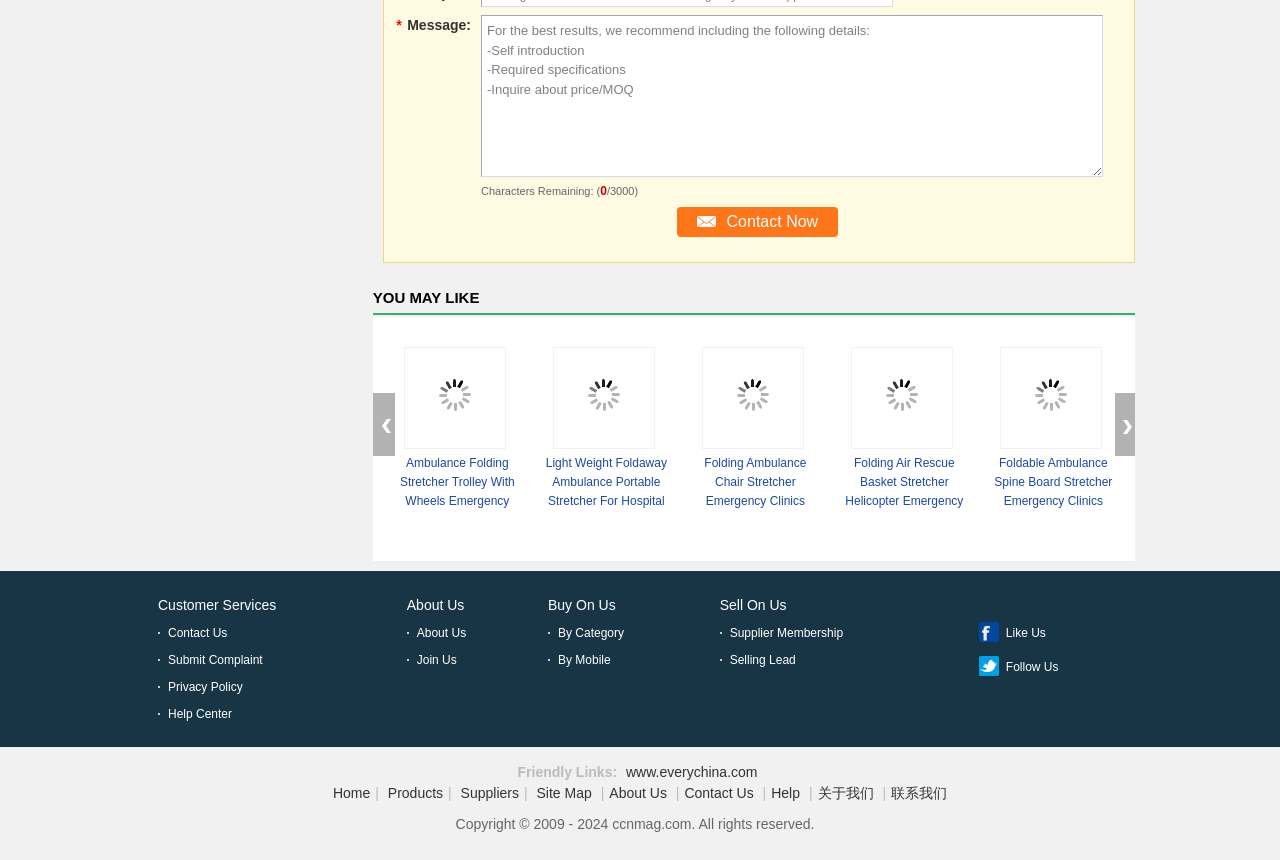What is the category of the products listed?
Your answer should be a single word or phrase derived from the screenshot.

Ambulance and medical equipment